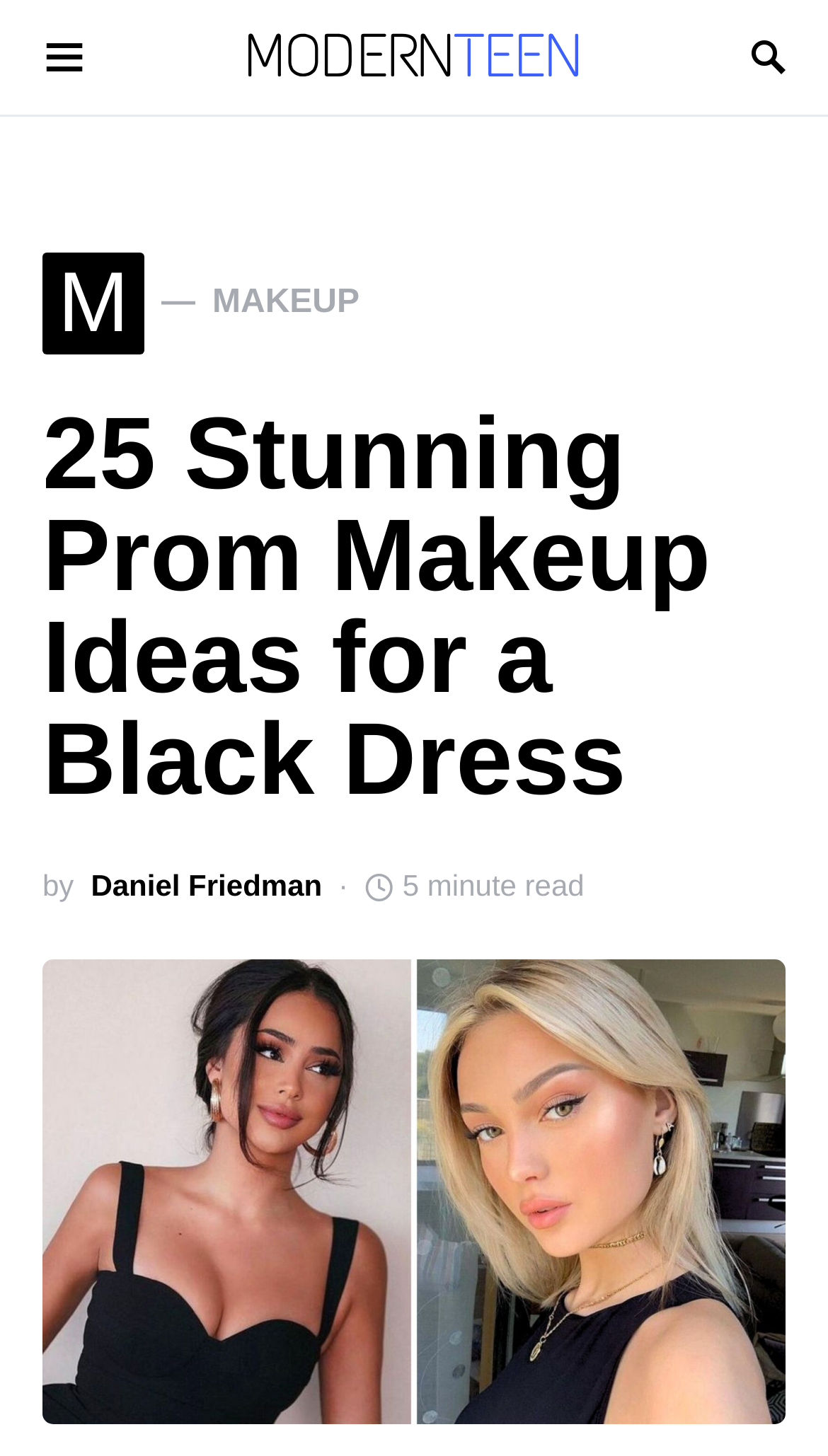What is the purpose of the search bar?
Provide an in-depth answer to the question, covering all aspects.

I inferred the purpose of the search bar by looking at the text 'Search for:' and the presence of a search box and a search button, which suggests that the search bar is used to search for topics.